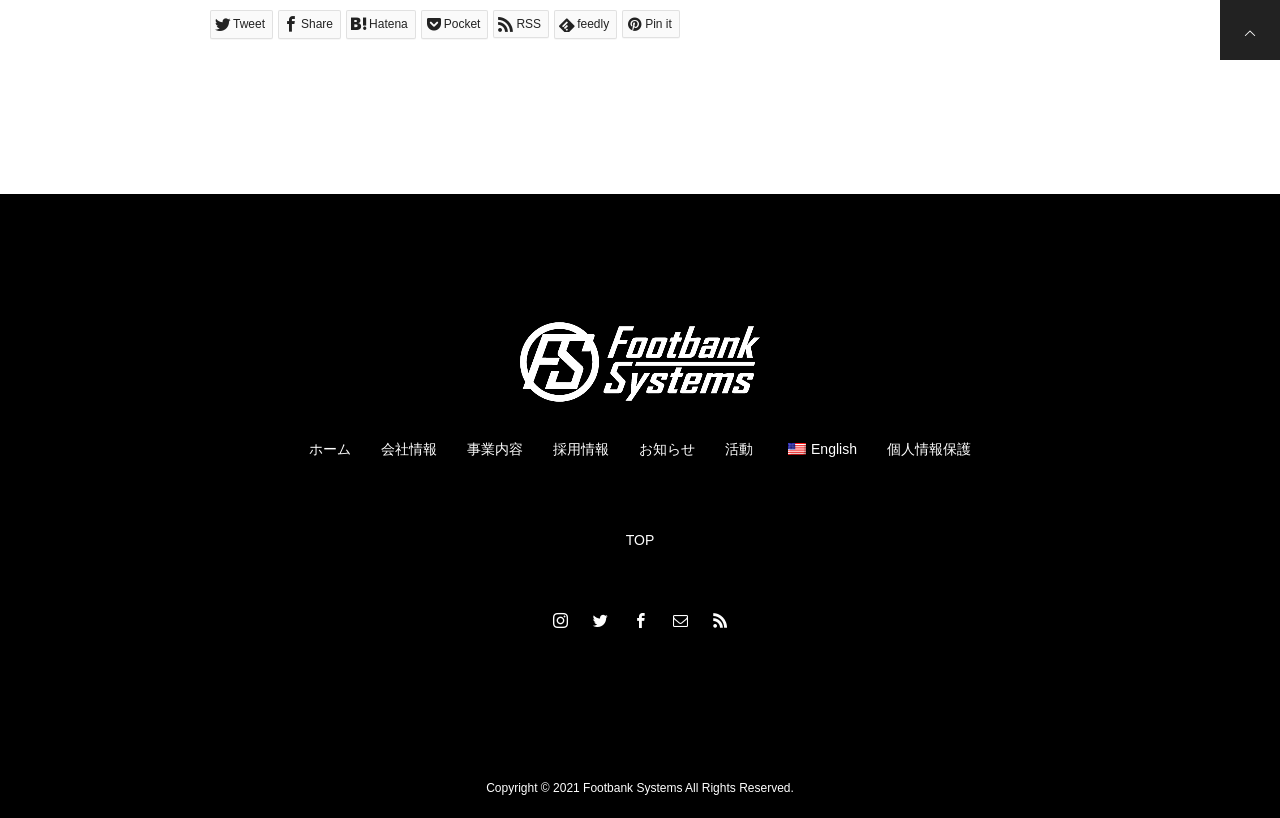What is the last menu item?
Provide a one-word or short-phrase answer based on the image.

活動